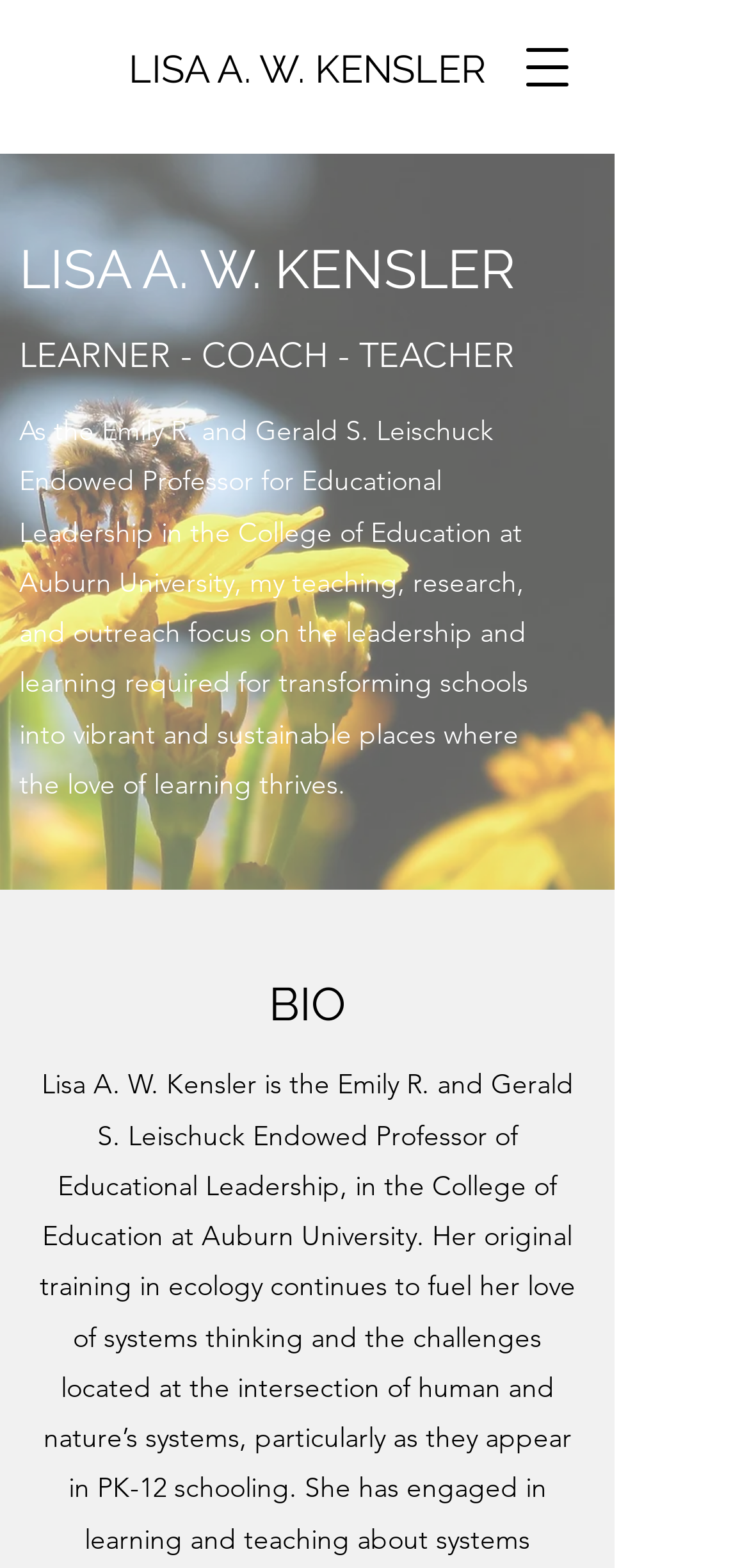What is the professor's name?
Refer to the image and give a detailed answer to the query.

The professor's name can be found in the link element with the text 'LISA A. W. KENSLER' and also in the heading element with the same text.